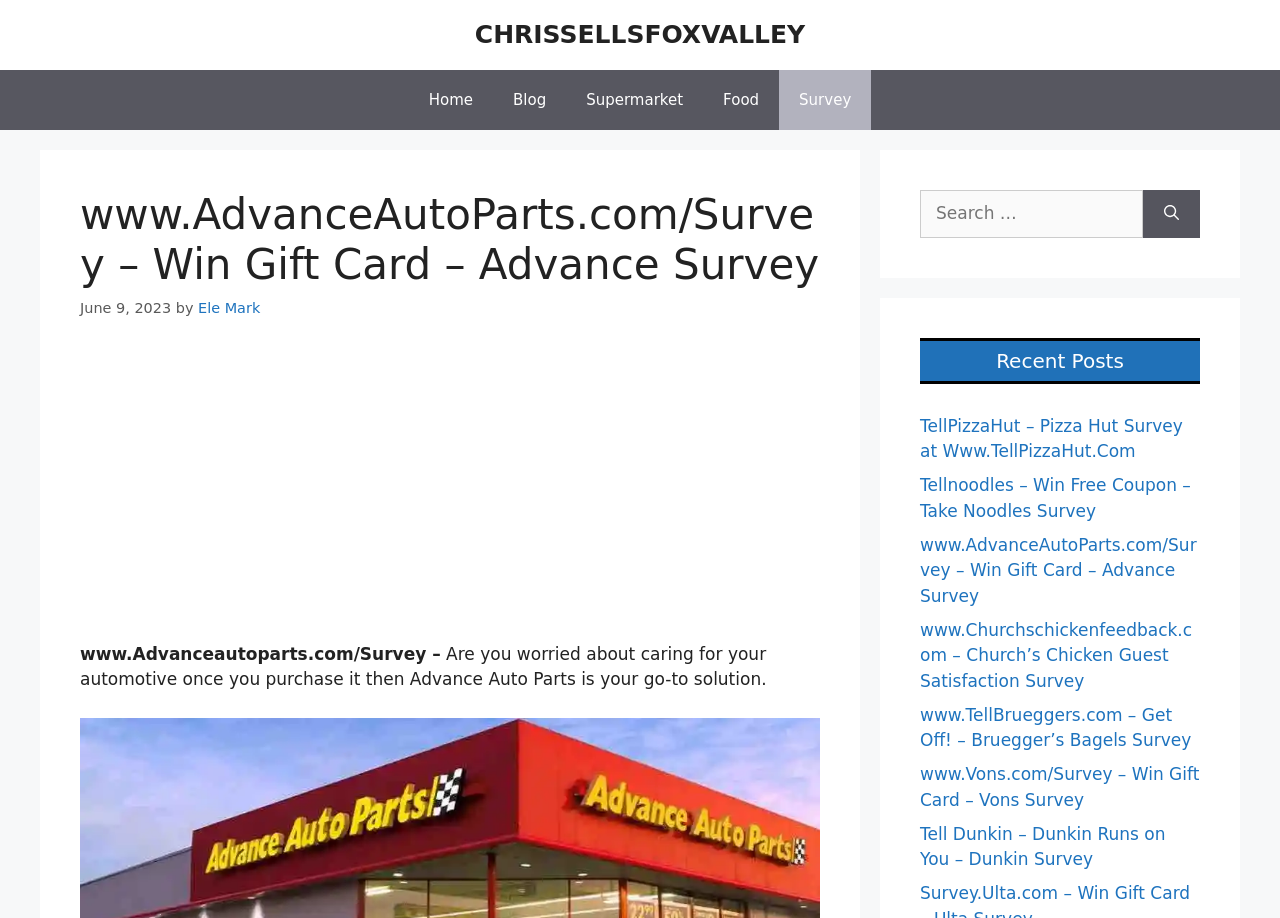Locate the bounding box of the user interface element based on this description: "Ele Mark".

[0.155, 0.327, 0.203, 0.344]